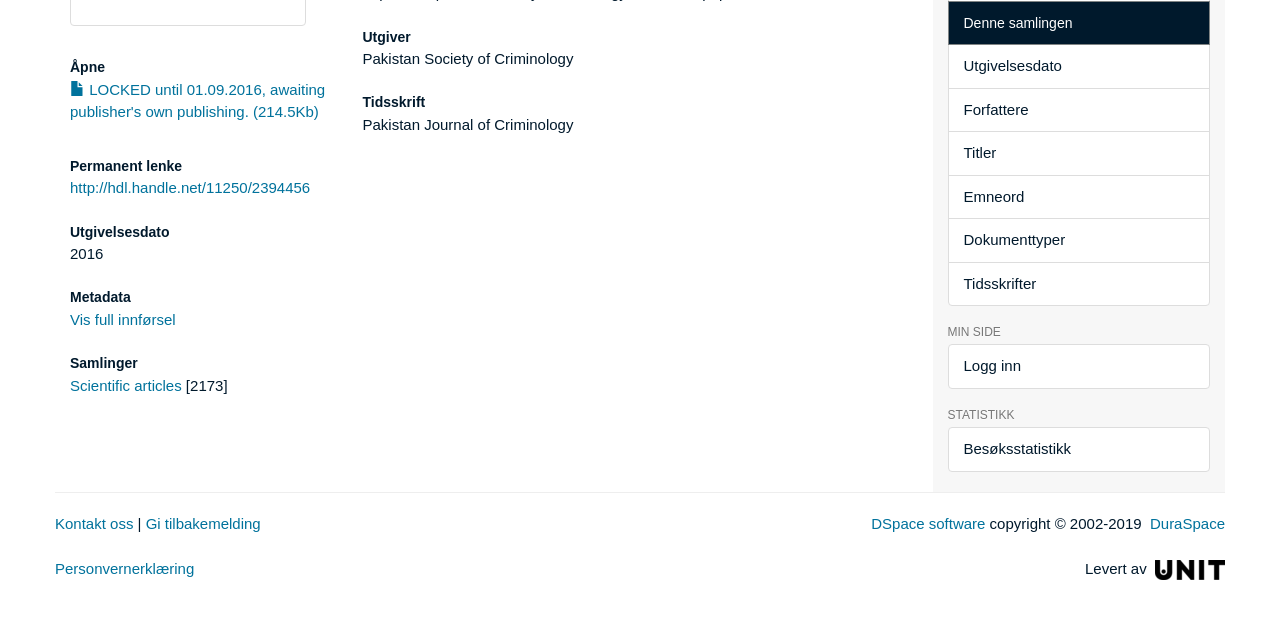Using the element description: "Denne samlingen", determine the bounding box coordinates. The coordinates should be in the format [left, top, right, bottom], with values between 0 and 1.

[0.74, 0.001, 0.945, 0.071]